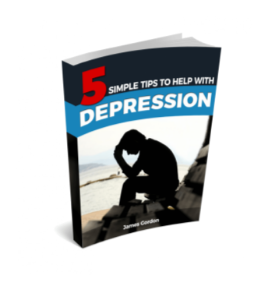Explain the details of the image comprehensively.

The image features a book titled "5 Simple Tips to Help with Depression," authored by James Gordon. The cover prominently displays a silhouette of a person in a contemplative pose, seated against a backdrop that evokes calmness. The title is highlighted in bold blue letters, underscoring its relevance to those seeking guidance and support in managing depression. This resource aims to provide readers with practical strategies for overcoming challenges associated with depression, making it a valuable addition for anyone looking to improve their mental well-being.